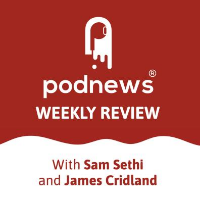Give a concise answer of one word or phrase to the question: 
Who are the hosts of the show?

Sam Sethi and James Cridland